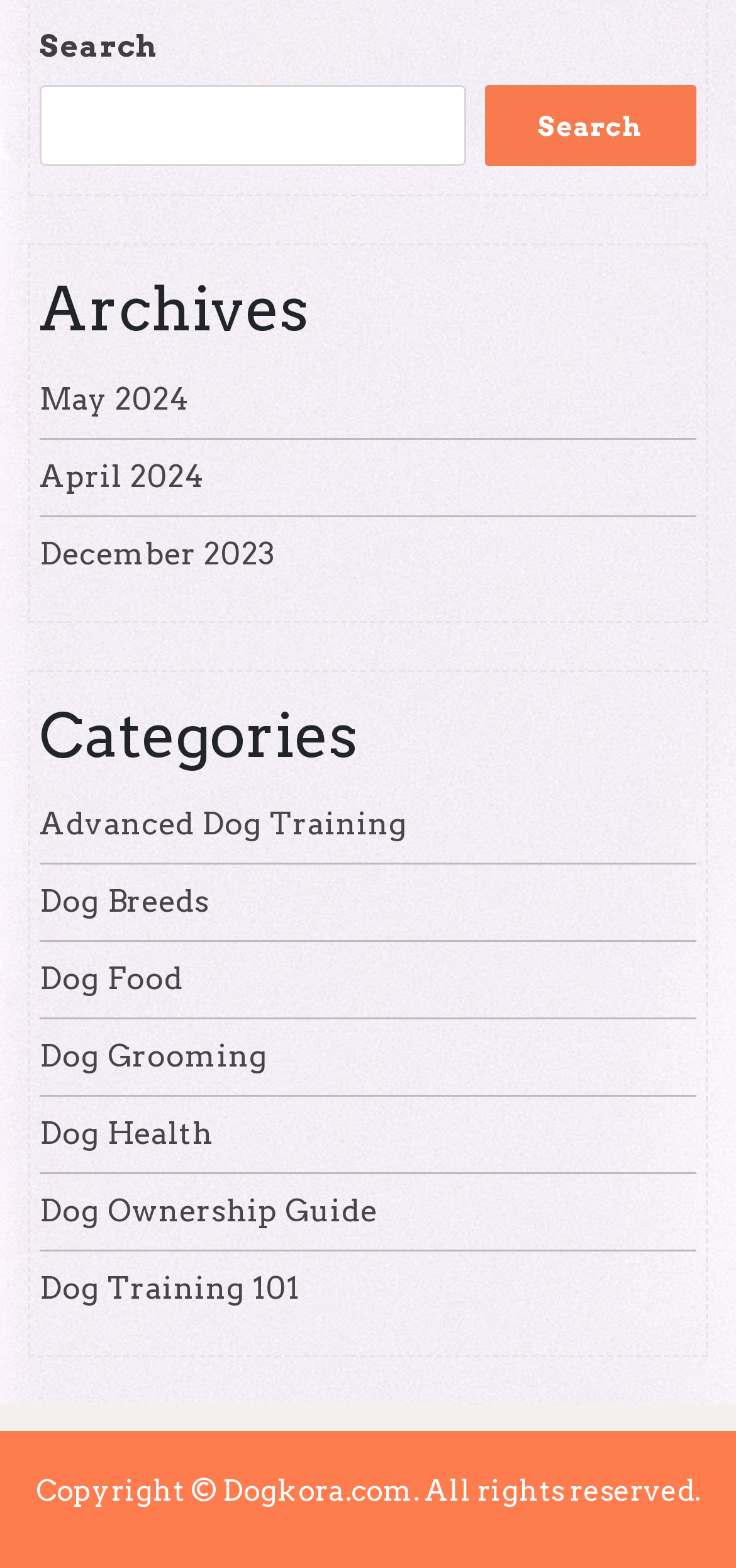Identify the bounding box coordinates of the area you need to click to perform the following instruction: "search for something".

[0.054, 0.055, 0.633, 0.106]